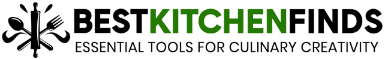What is the purpose of the brand according to the tagline?
Based on the screenshot, give a detailed explanation to answer the question.

The tagline 'ESSENTIAL TOOLS FOR CULINARY CREATIVITY' reflects the brand's mission to inspire cooks of all levels by offering reliable and creative kitchen tools, which is the purpose of the brand according to the tagline.